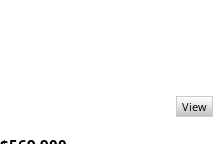Answer the following inquiry with a single word or phrase:
How many bedrooms does the property have?

Six